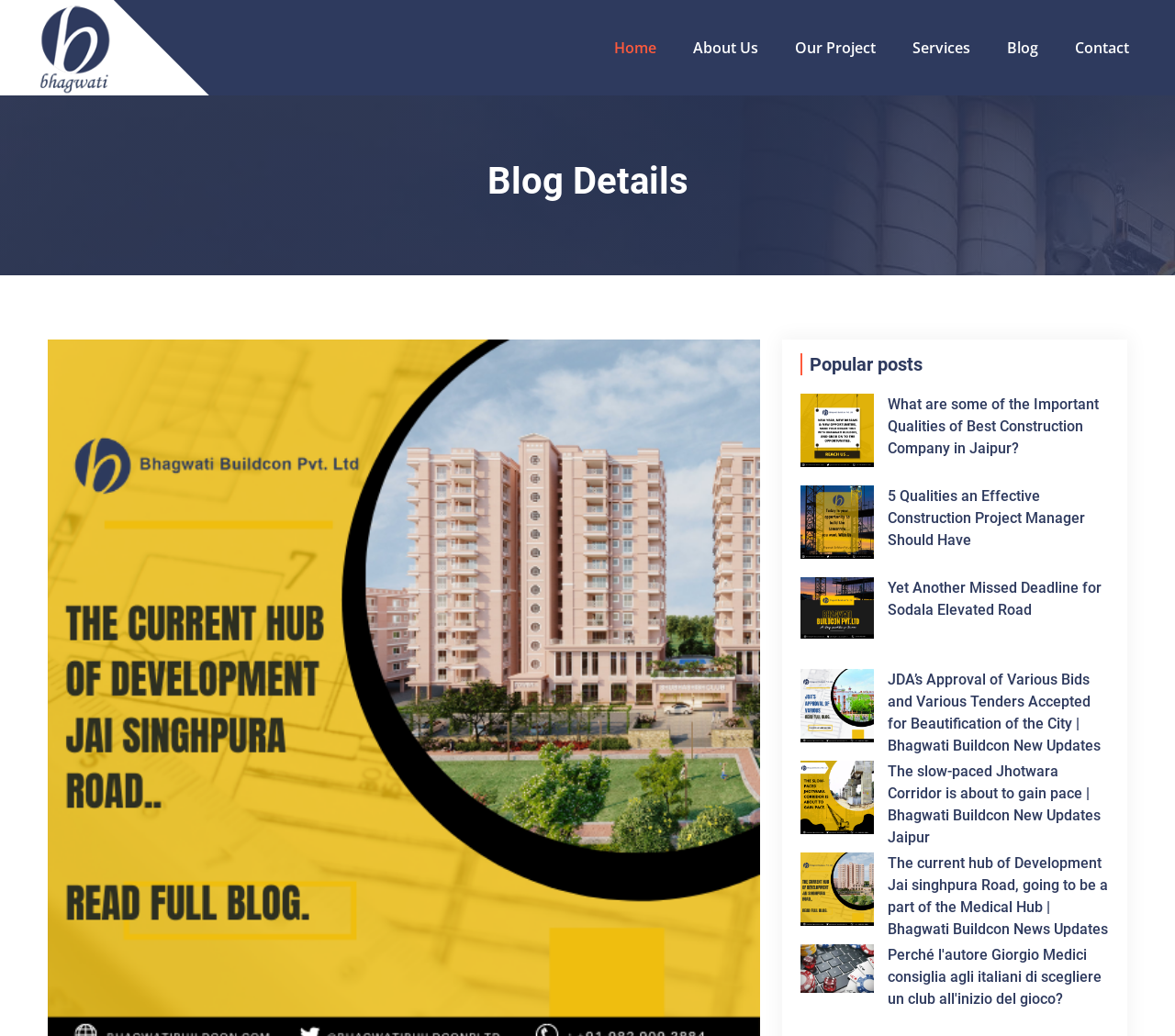Please identify the bounding box coordinates of the element I need to click to follow this instruction: "Read the blog post about Important Qualities of Best Construction Company in Jaipur".

[0.755, 0.38, 0.944, 0.444]